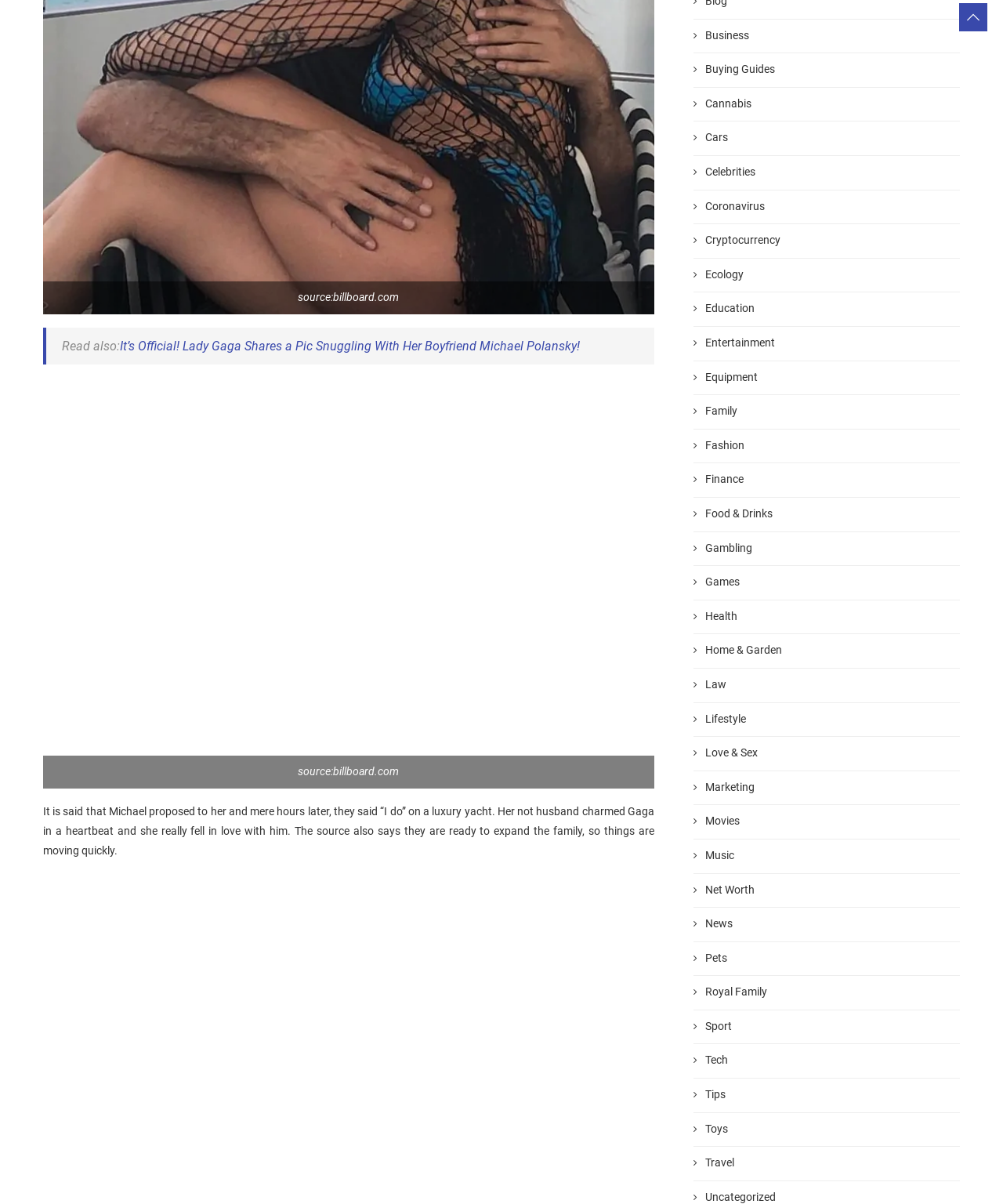Using the element description Buying Guides, predict the bounding box coordinates for the UI element. Provide the coordinates in (top-left x, top-left y, bottom-right x, bottom-right y) format with values ranging from 0 to 1.

[0.691, 0.052, 0.957, 0.064]